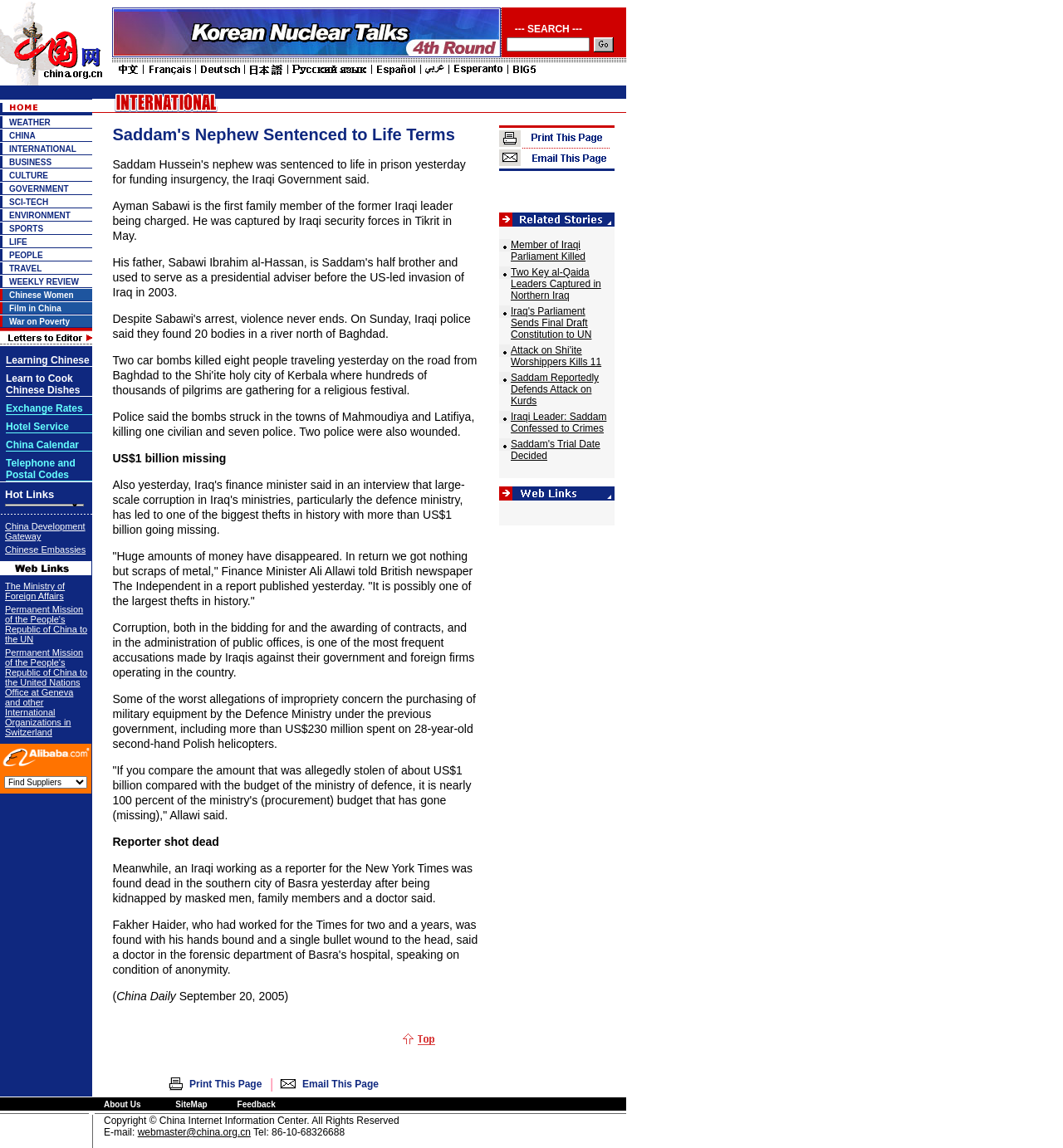Offer a detailed account of what is visible on the webpage.

This webpage appears to be a news article page. At the top, there is a layout table that spans about 59% of the page width, containing a link and an image. Below this, there is a search bar with a textbox and a button. 

On the left side of the page, there is a vertical menu with multiple categories, including WEATHER, CHINA, INTERNATIONAL, BUSINESS, CULTURE, GOVERNMENT, SCI-TECH, ENVIRONMENT, SPORTS, LIFE, PEOPLE, and TRAVEL. Each category has an associated image and a link. 

The main content of the page is not explicitly described in the accessibility tree, but it is likely to be a news article related to the title "Saddam's Nephew Sentenced to Life Terms". The article may be divided into sections or paragraphs, but the exact structure is not clear from the provided information.